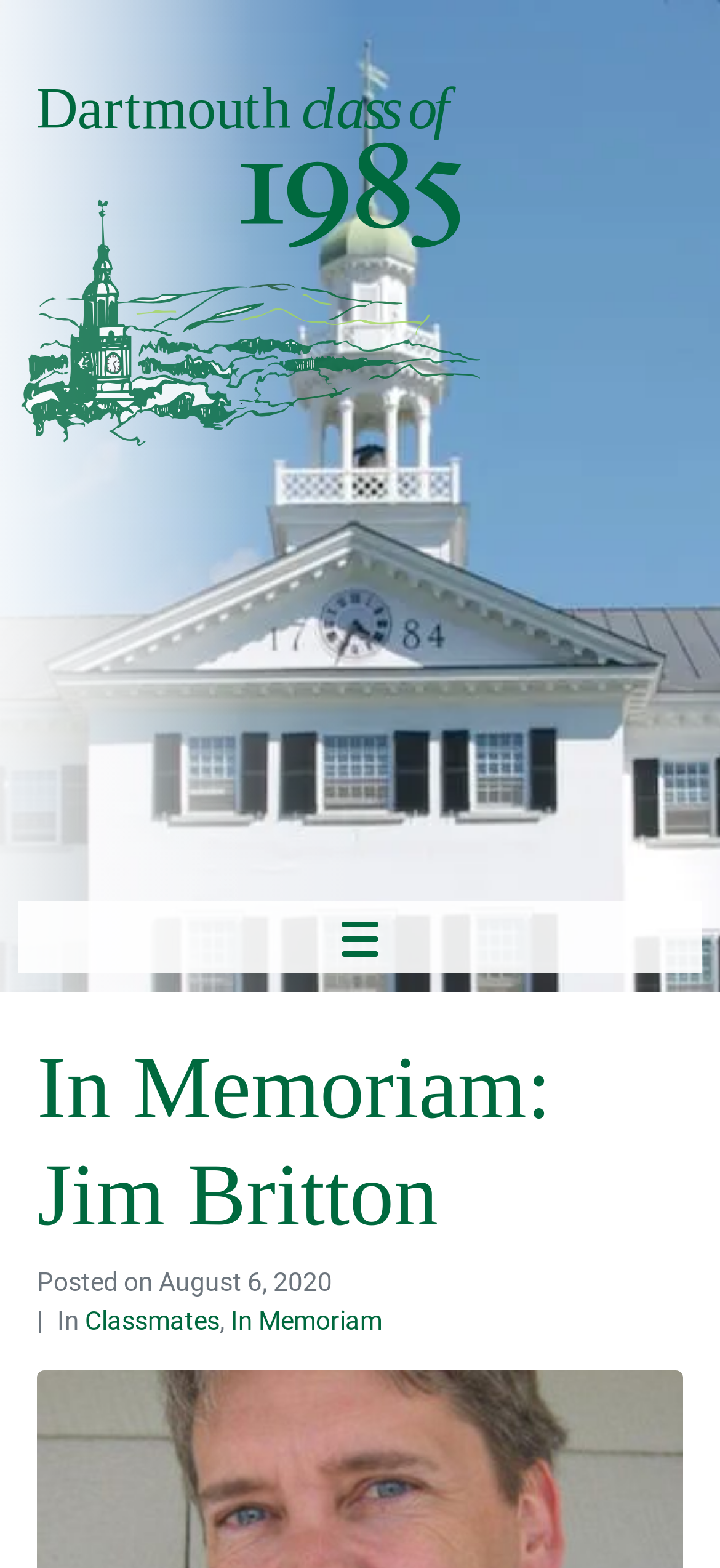Explain the webpage's layout and main content in detail.

The webpage is a tribute to Jim Britton, who passed away on July 14, 2020, due to brain cancer. At the top of the page, there is a link to "Shades of Green | Dartmouth Class of 1985" accompanied by an image with the same title. Below this, there is a header section that spans most of the page's width. Within this section, the title "In Memoriam: Jim Britton" is prominently displayed. 

To the right of the title, there is a section containing the posting date, "August 6, 2020". Below the title, there are three links: "Classmates", "In Memoriam", separated by commas. The text "Posted on" is located above the posting date, and the word "In" is situated to the left of the "Classmates" link. Overall, the page has a simple and somber layout, with a focus on paying tribute to Jim Britton's life and legacy.